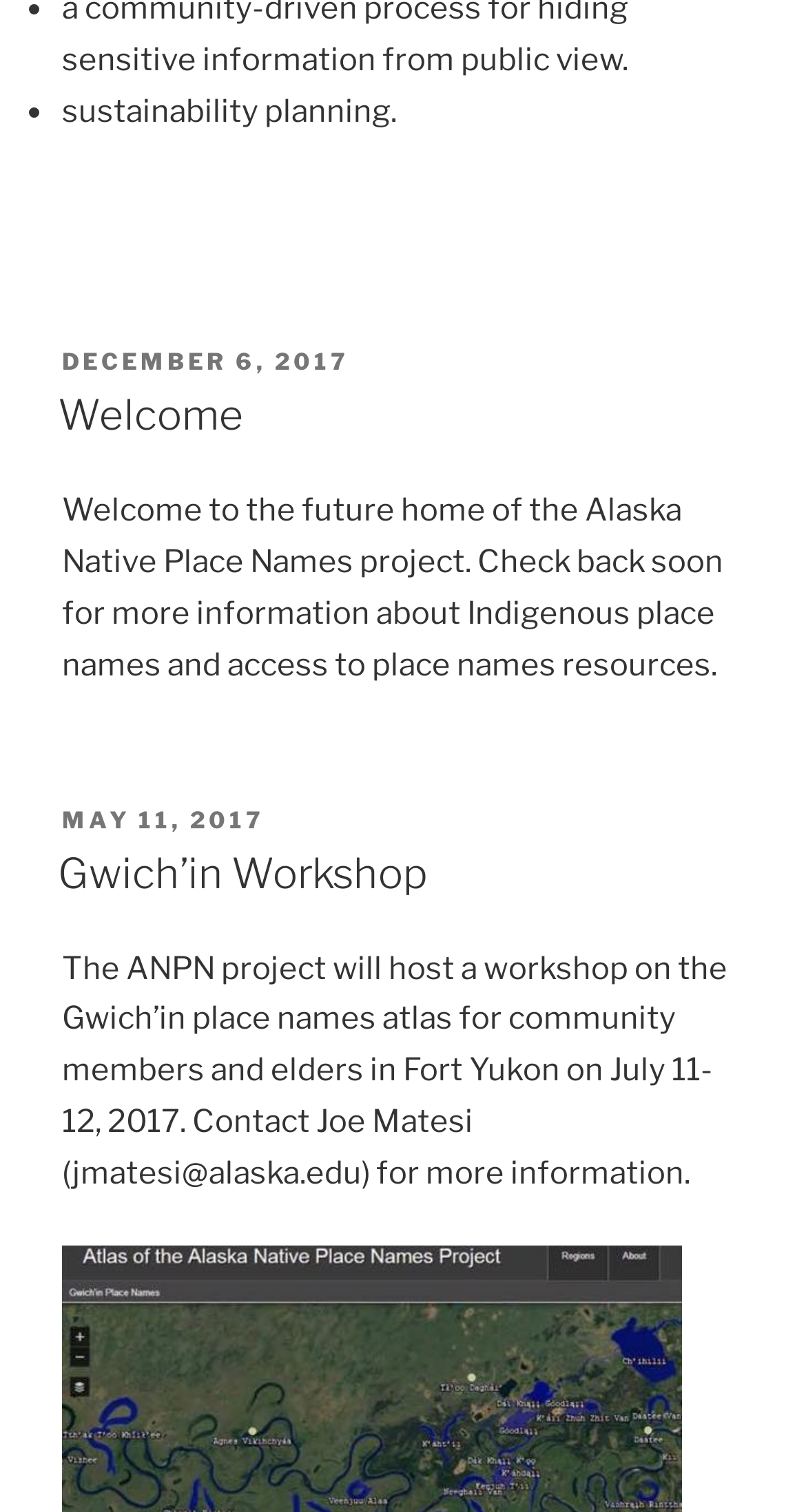Who should be contacted for more information about the Gwich’in Workshop?
Based on the content of the image, thoroughly explain and answer the question.

According to the webpage, Joe Matesi (jmatesi@alaska.edu) should be contacted for more information about the Gwich’in Workshop, as mentioned in the StaticText element with the text 'Contact Joe Matesi (jmatesi@alaska.edu) for more information.'